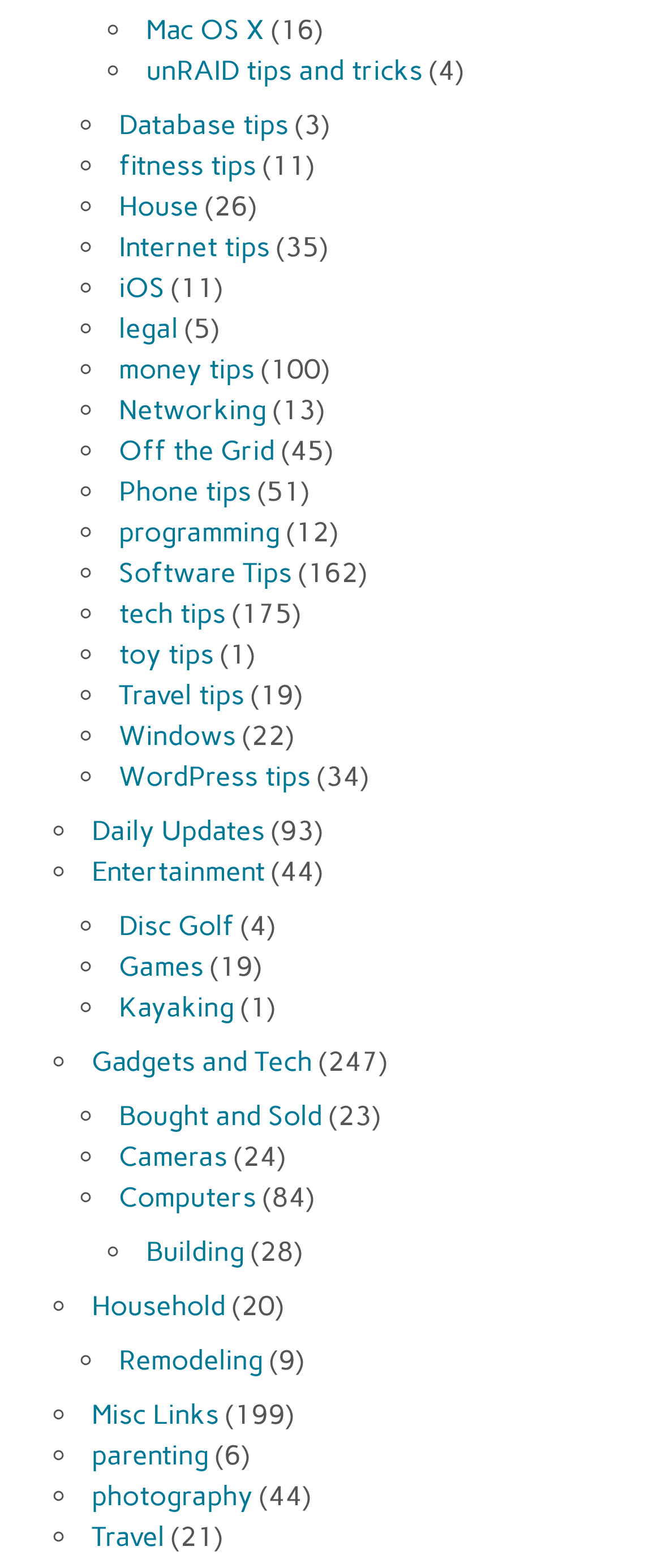Please give the bounding box coordinates of the area that should be clicked to fulfill the following instruction: "Click on the 'Leave a reply' link". The coordinates should be in the format of four float numbers from 0 to 1, i.e., [left, top, right, bottom].

None